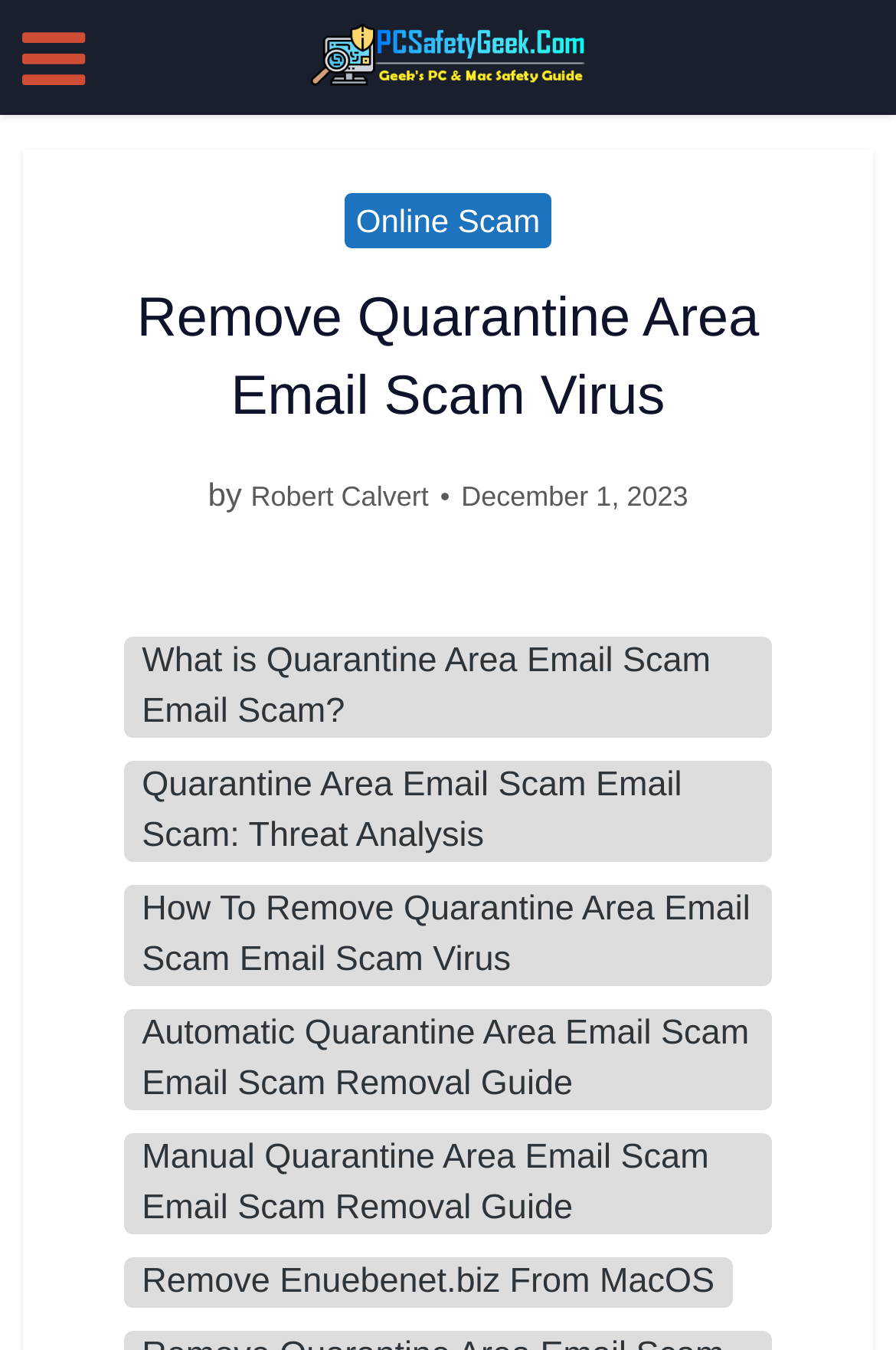Please study the image and answer the question comprehensively:
How many removal guides are there?

The webpage provides two removal guides for the Quarantine Area Email Scam Email Scam virus, which are the 'Automatic Quarantine Area Email Scam Email Scam Removal Guide' and the 'Manual Quarantine Area Email Scam Email Scam Removal Guide'. By counting these guides, we can determine that there are 2 removal guides.